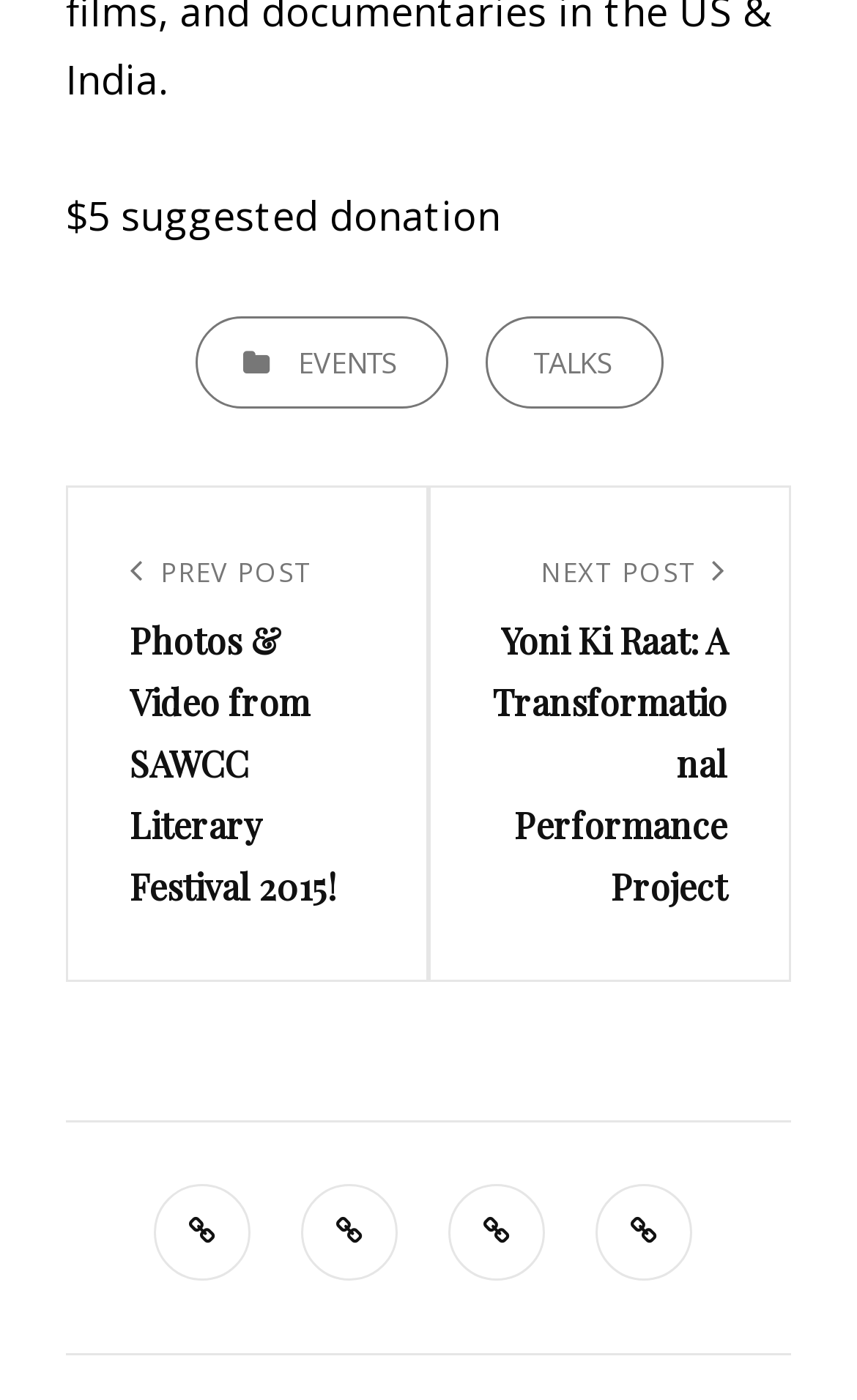Please identify the bounding box coordinates of the region to click in order to complete the task: "Go to events page". The coordinates must be four float numbers between 0 and 1, specified as [left, top, right, bottom].

[0.227, 0.226, 0.522, 0.292]